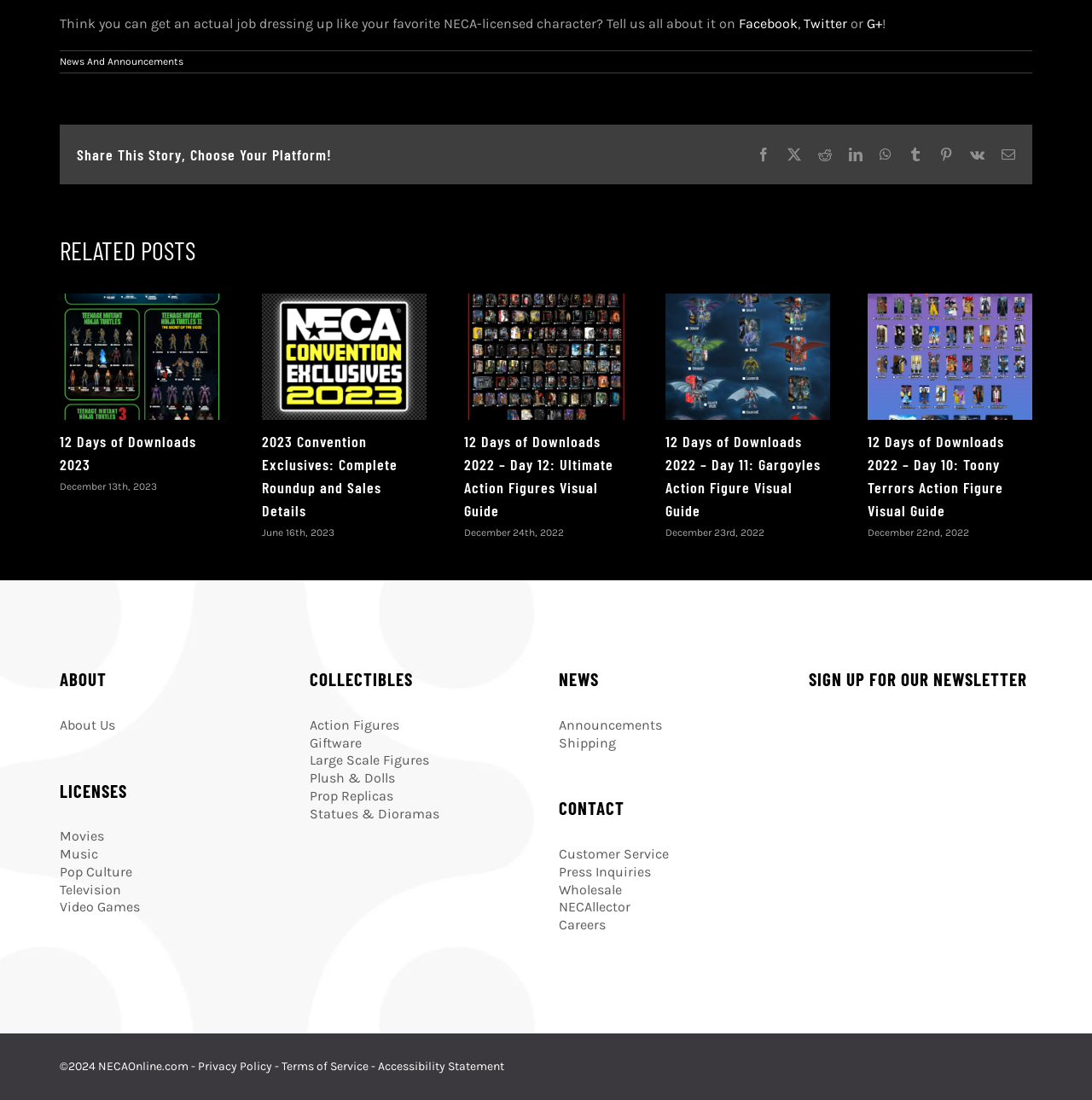Give a concise answer using only one word or phrase for this question:
How many categories are listed under 'COLLECTIBLES'?

7